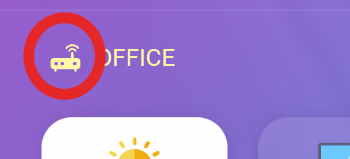What is the suggested functionality of the icon?
Based on the content of the image, thoroughly explain and answer the question.

The icon, positioned near the word 'OFFICE', suggests functionality related to smart devices or network connectivity within an office setting, implying remote management capabilities, such as monitoring or controlling connected devices, to enhance productivity and user experience.